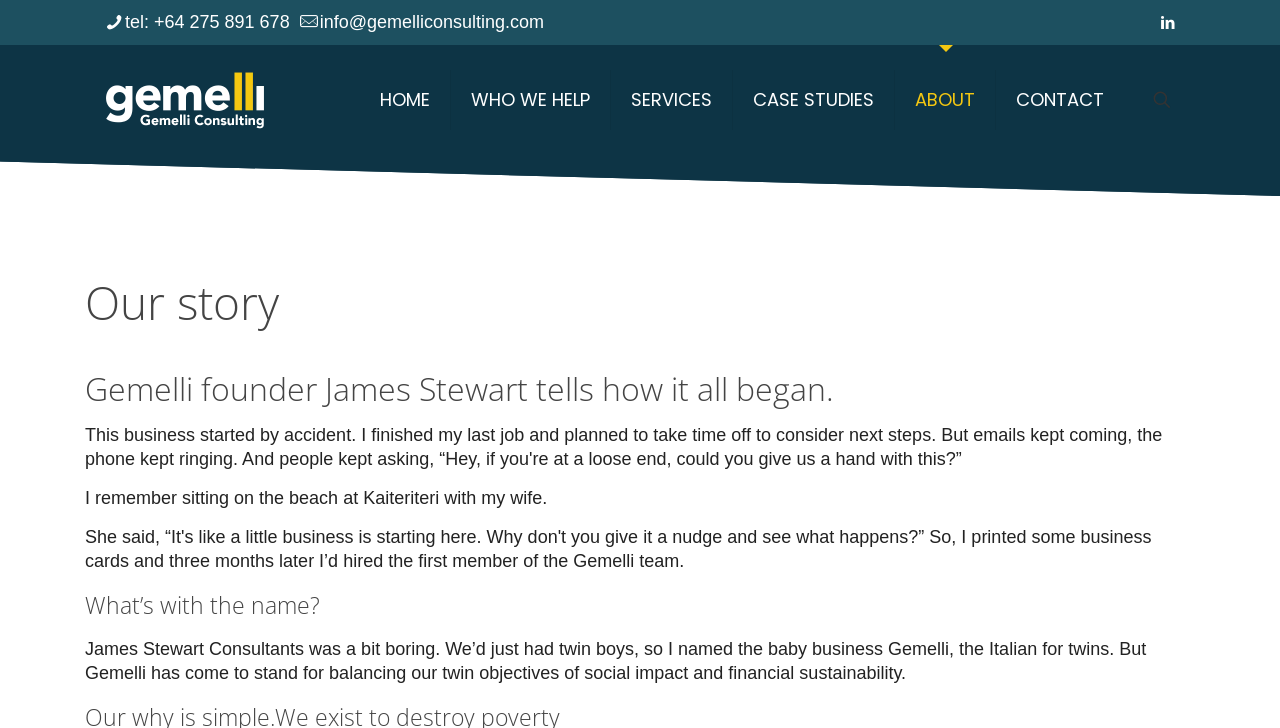Find the bounding box coordinates of the clickable area that will achieve the following instruction: "search for something".

[0.898, 0.12, 0.918, 0.155]